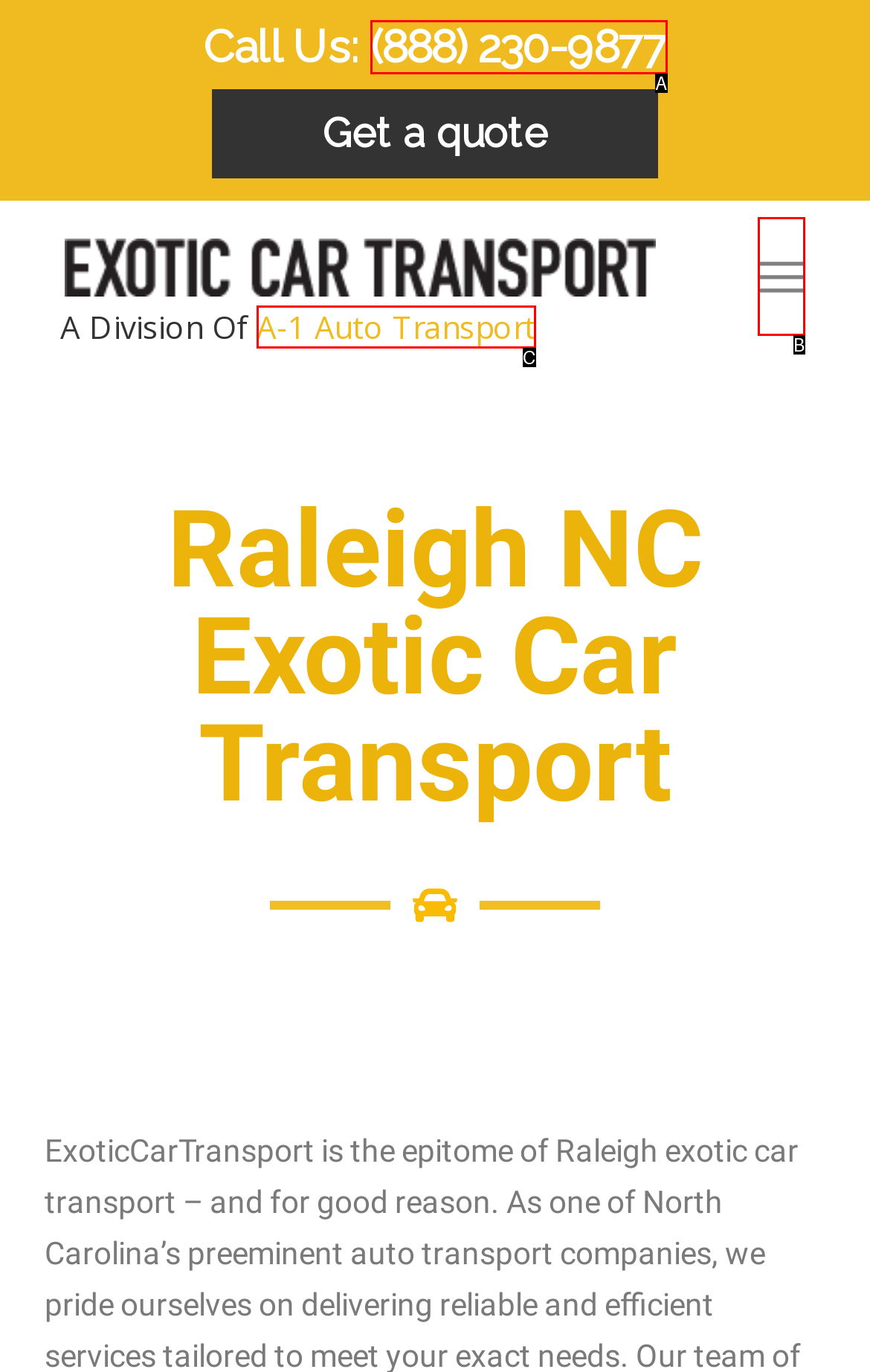Choose the letter that best represents the description: A-1 Auto Transport. Provide the letter as your response.

C